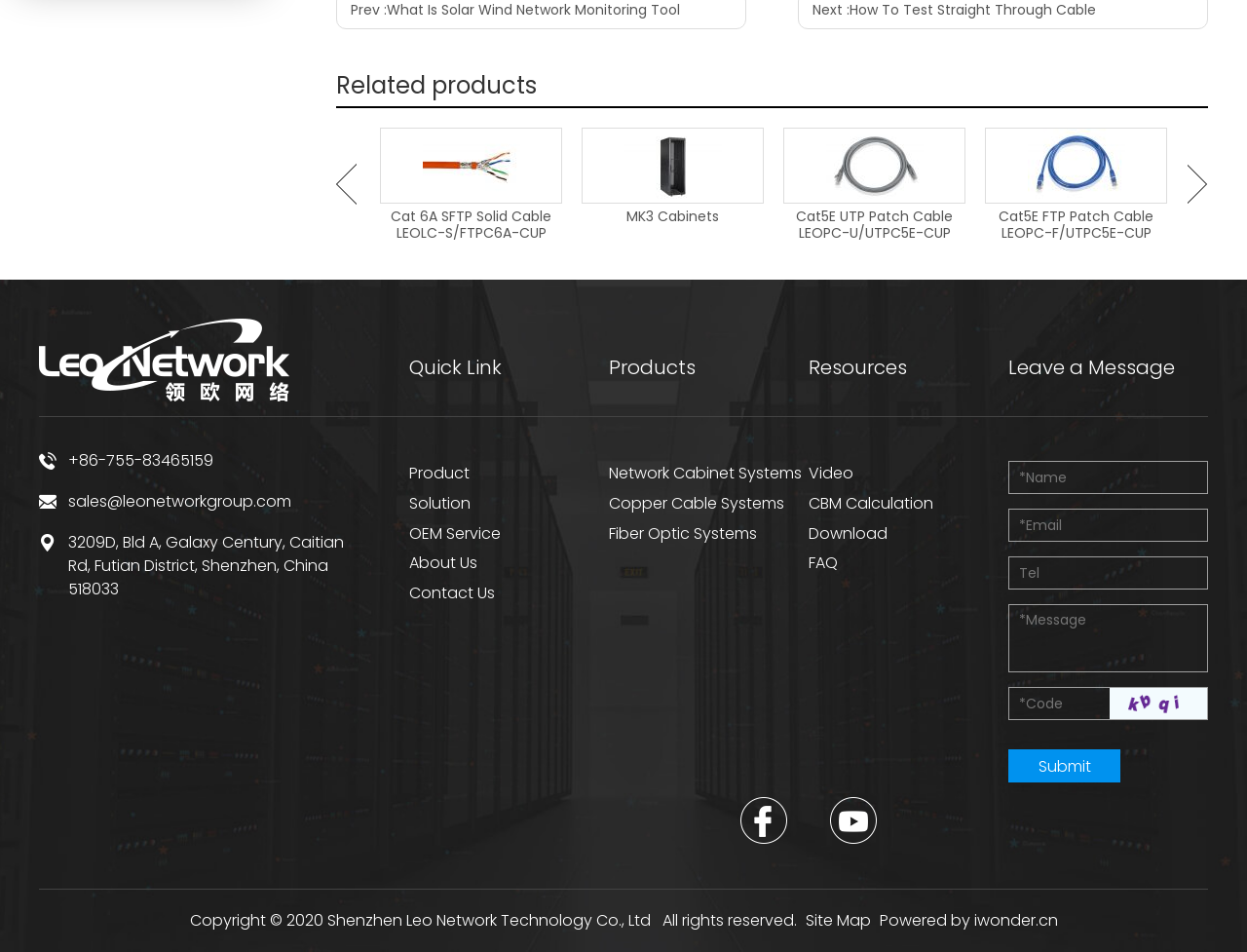Locate the bounding box coordinates of the element you need to click to accomplish the task described by this instruction: "View the 'Cat 6A SFTP Solid Cable LEOLC-S/FTPC6A-CUP' product".

[0.305, 0.134, 0.451, 0.253]